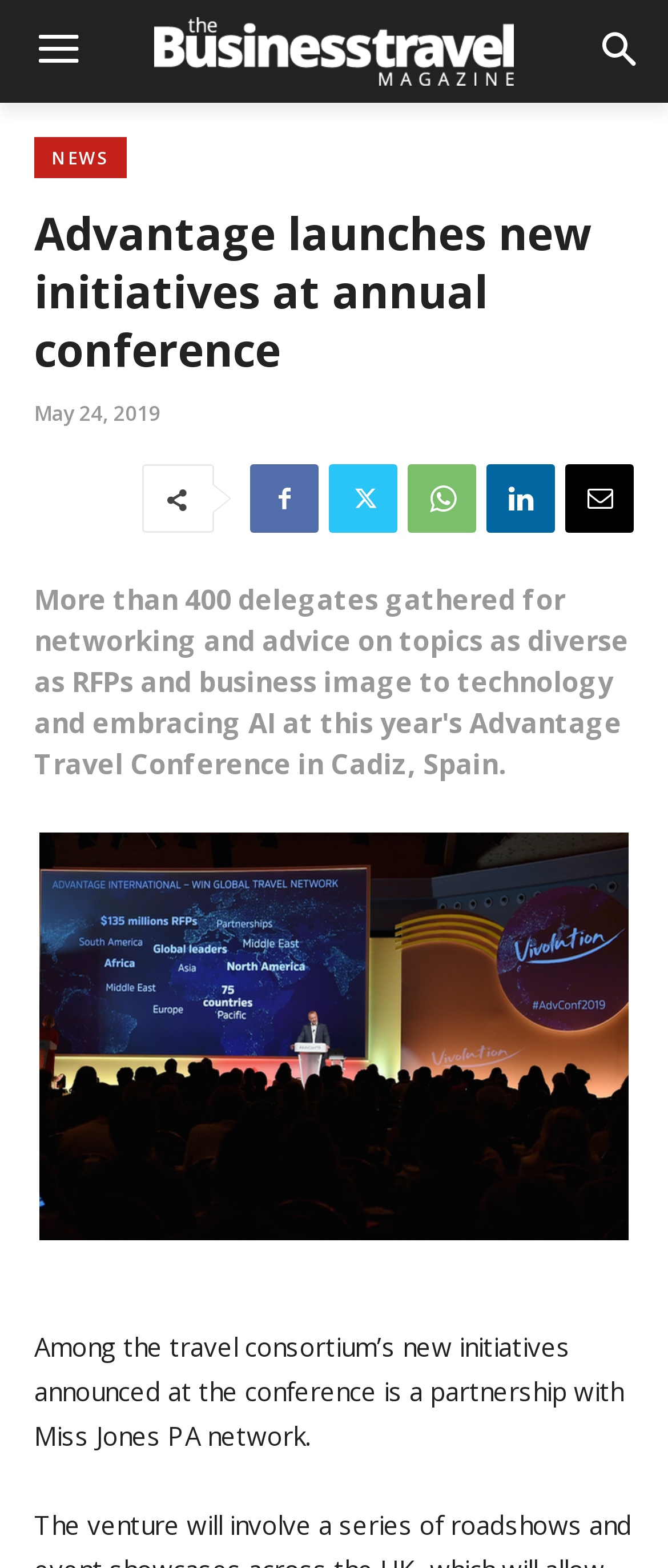Provide the bounding box coordinates of the HTML element this sentence describes: "Uncategorized".

None